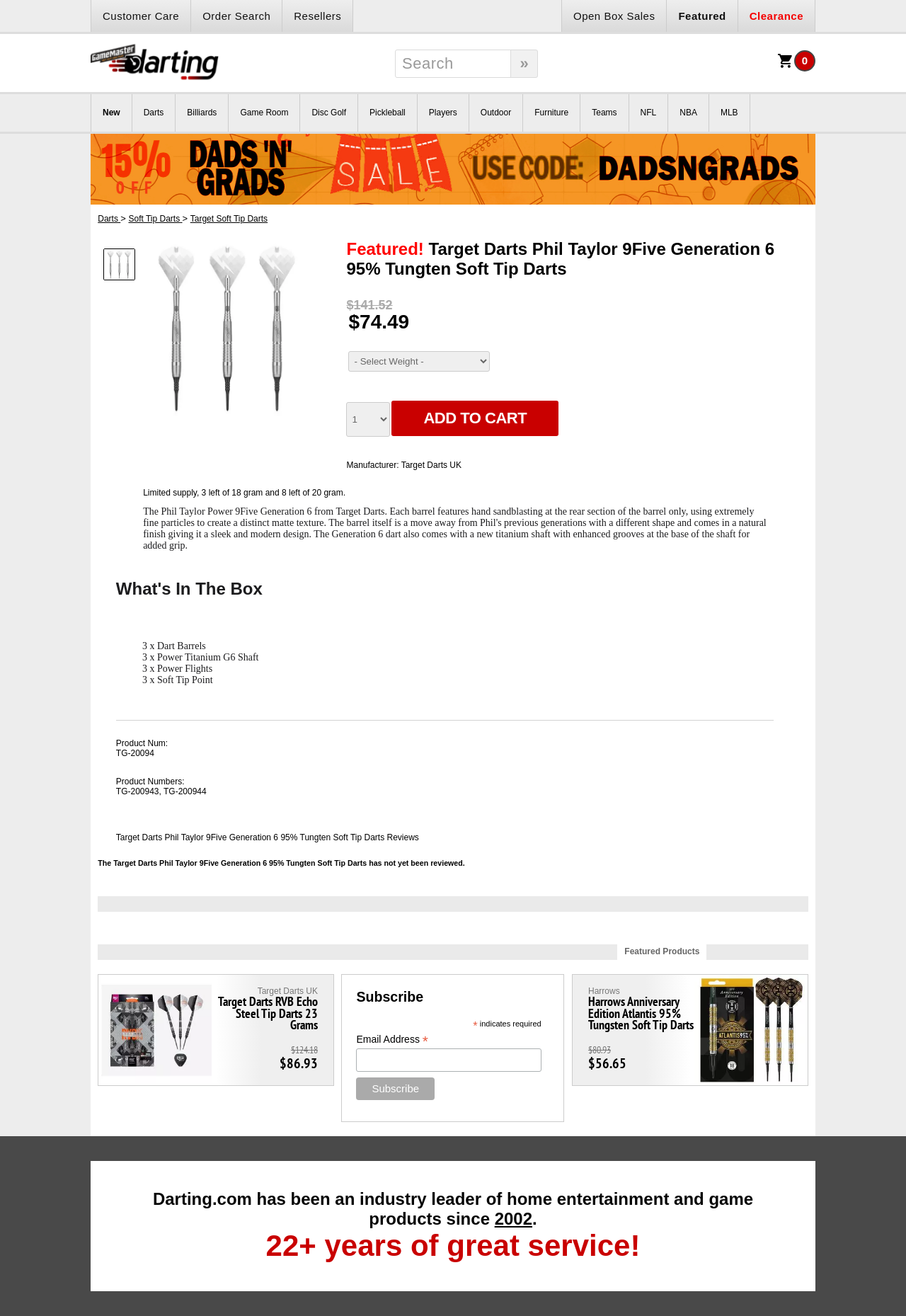Given the webpage screenshot and the description, determine the bounding box coordinates (top-left x, top-left y, bottom-right x, bottom-right y) that define the location of the UI element matching this description: parent_node: Email Address * name="EMAIL"

[0.393, 0.797, 0.597, 0.814]